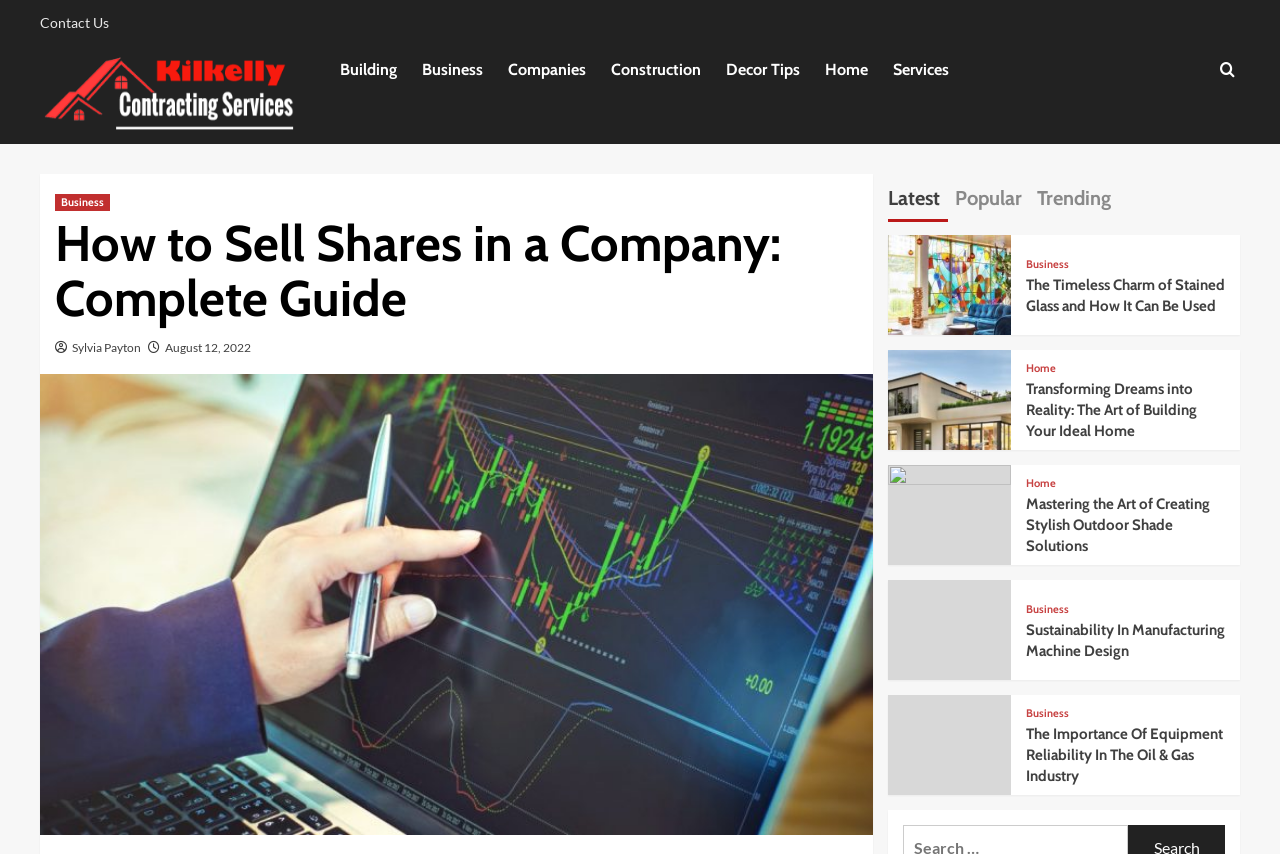What is the name of the company?
Provide a comprehensive and detailed answer to the question.

I found the company name by looking at the top navigation bar, where it says 'Kilkelly Contracting Service – Find Best Web Design Company'.